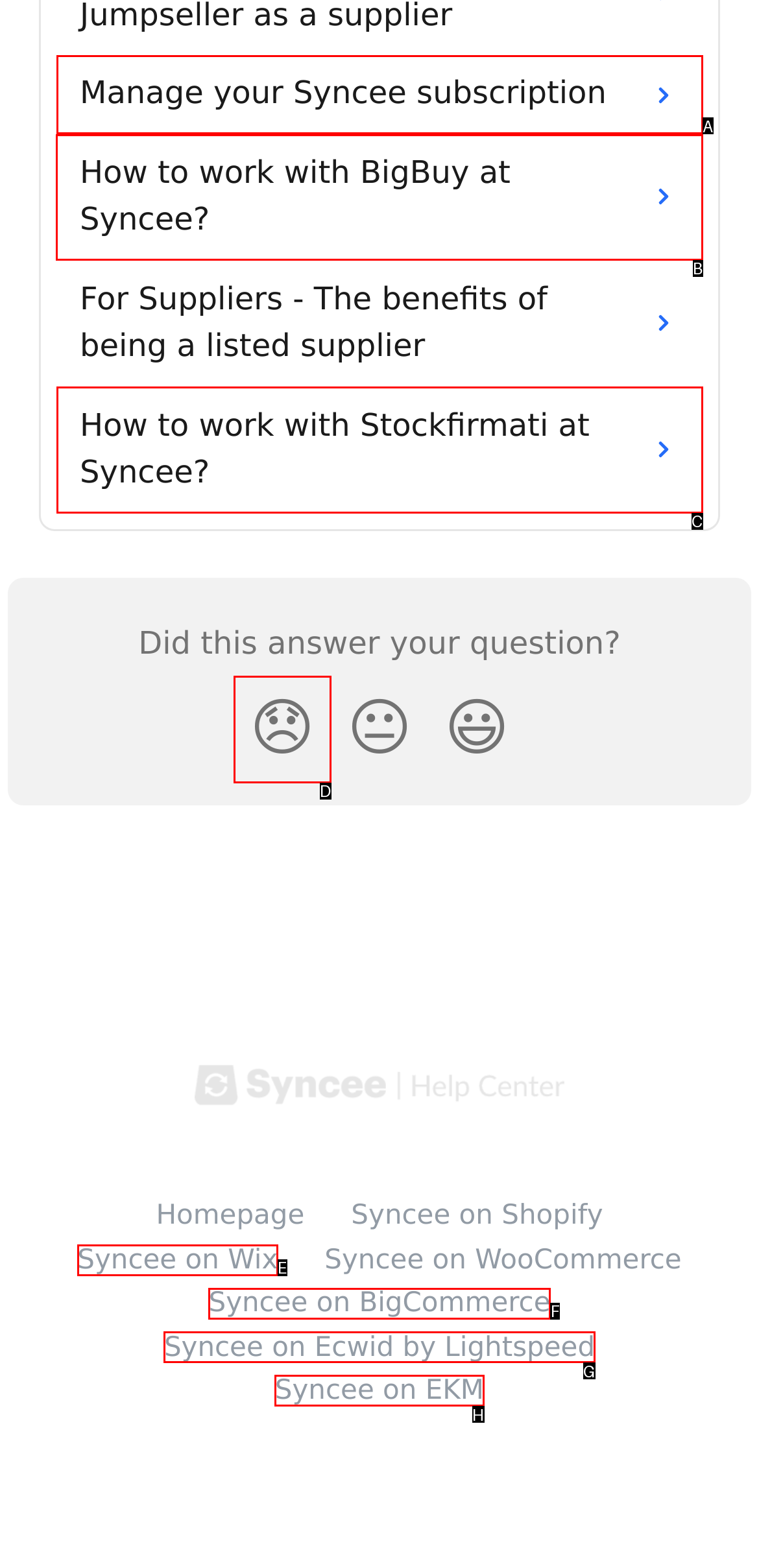To achieve the task: Click on 'How to work with BigBuy at Syncee?', which HTML element do you need to click?
Respond with the letter of the correct option from the given choices.

B